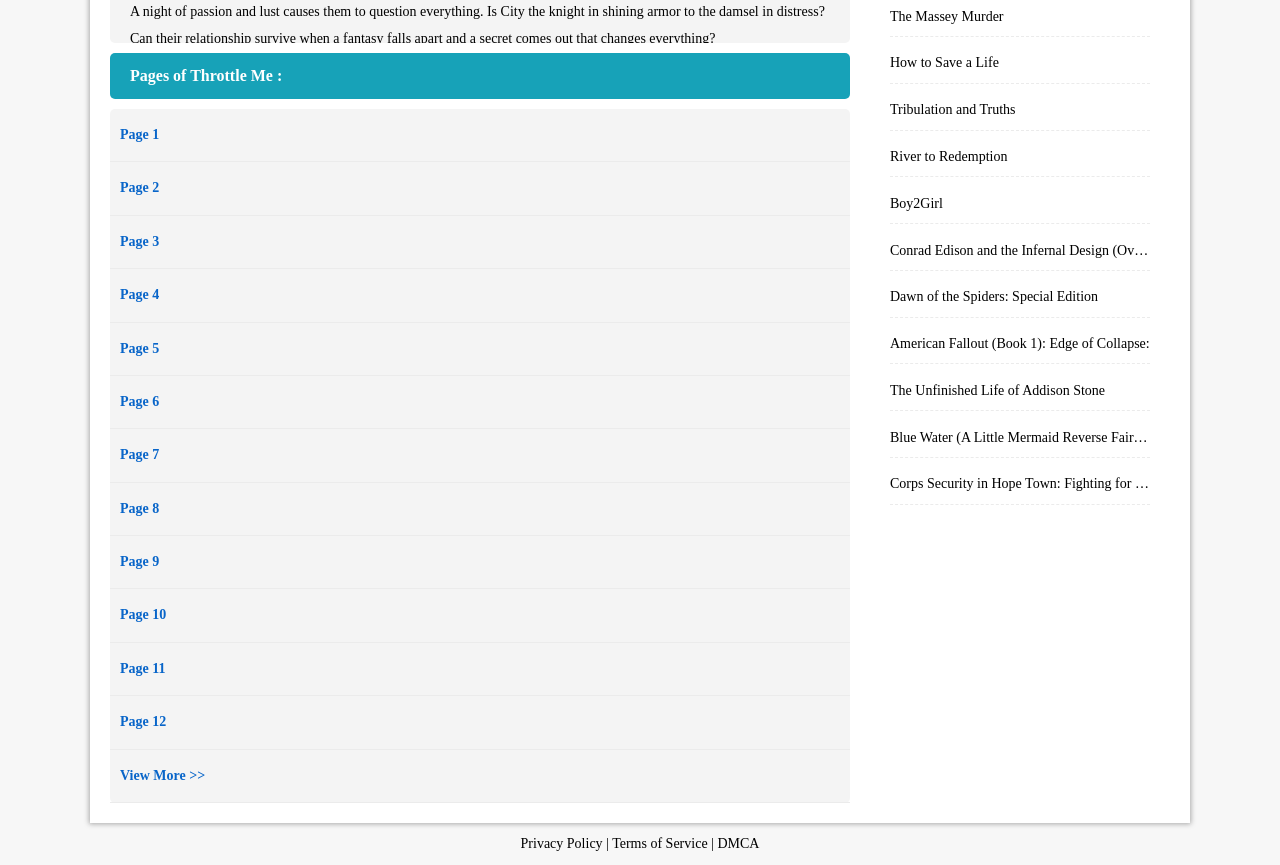Identify and provide the bounding box coordinates of the UI element described: "View More >>". The coordinates should be formatted as [left, top, right, bottom], with each number being a float between 0 and 1.

[0.086, 0.867, 0.68, 0.928]